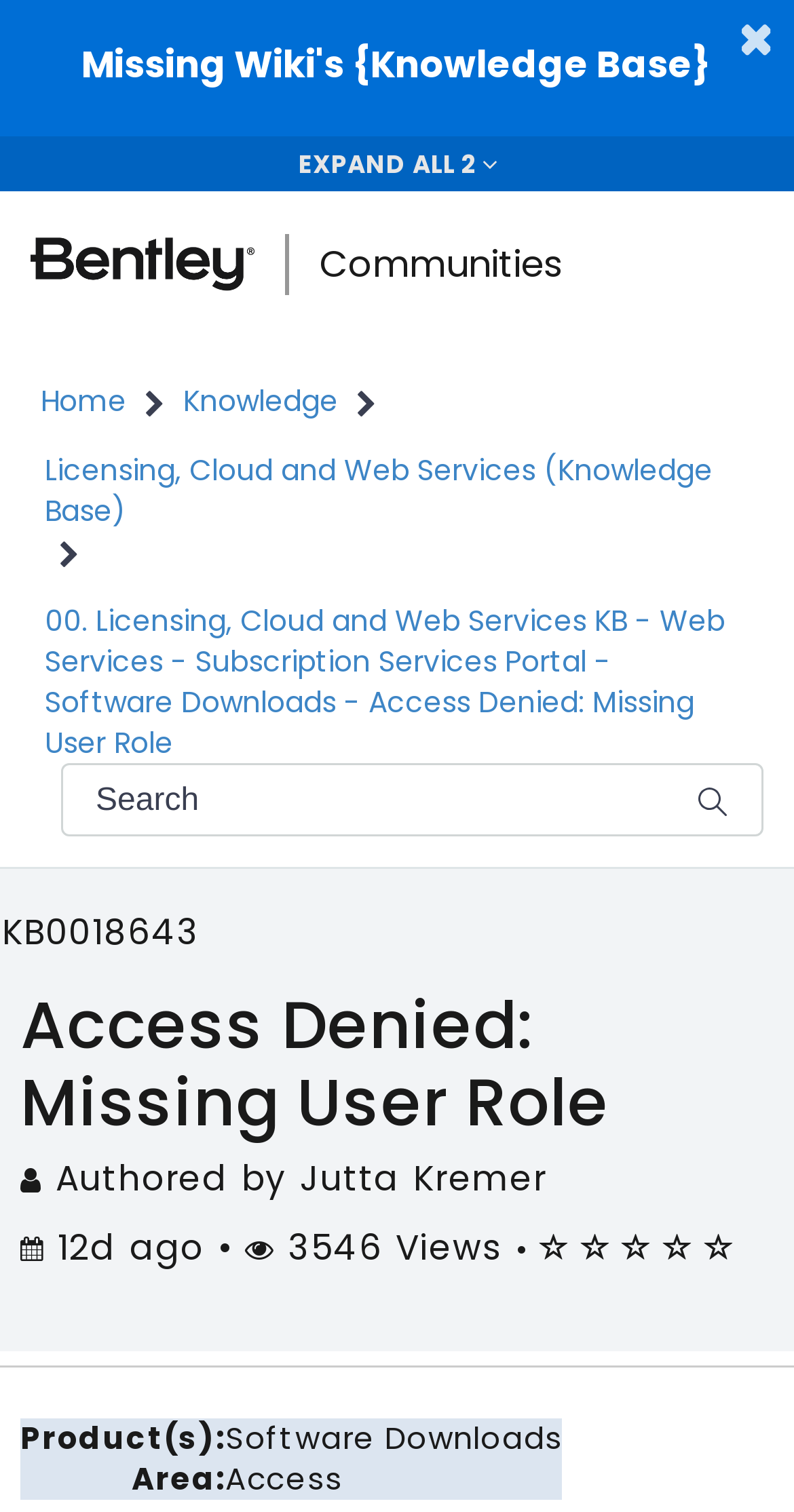Identify and extract the heading text of the webpage.

Licensing, Cloud and Web Services - Access Denied: Missing User Role